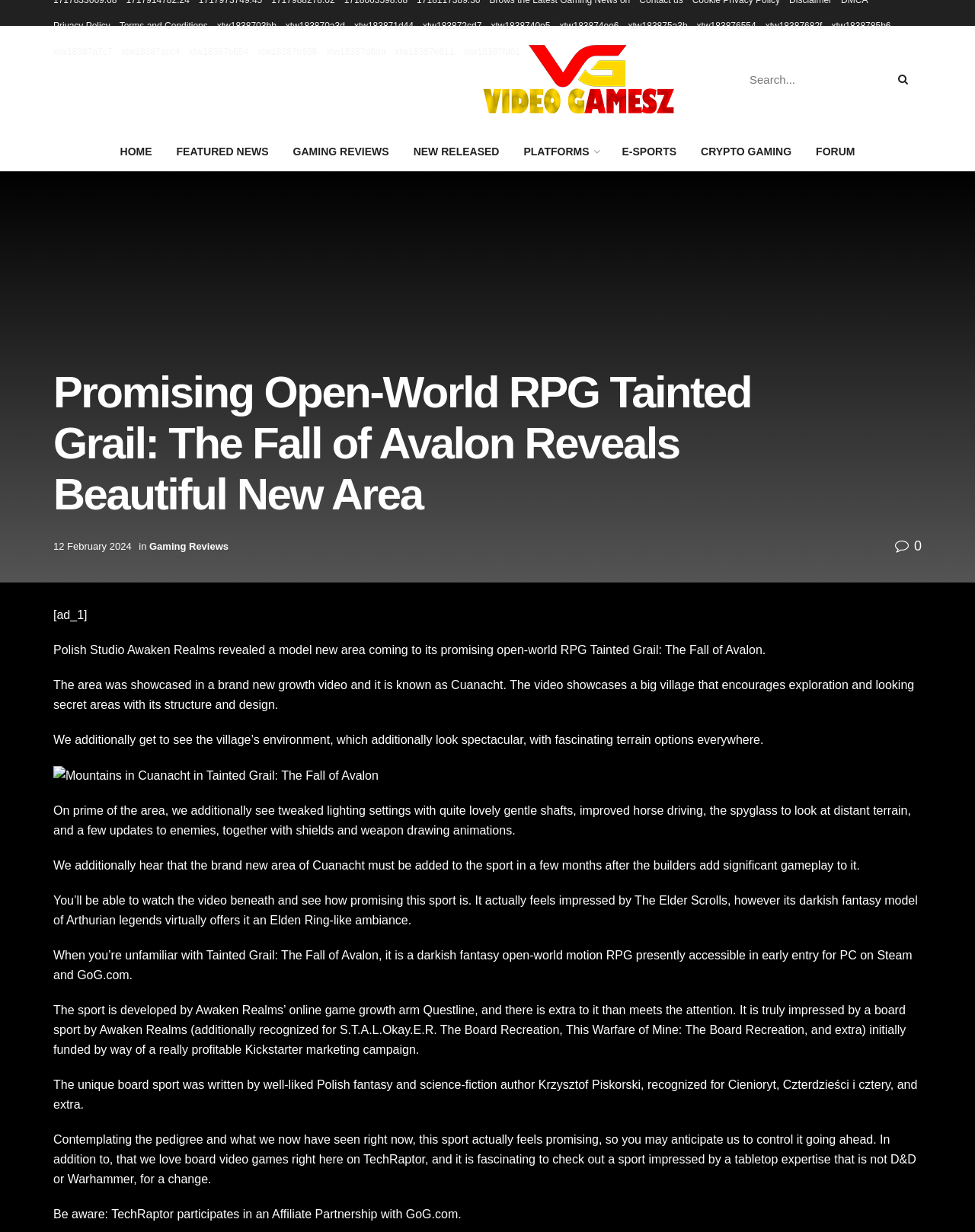Based on the image, give a detailed response to the question: What is the platform where the game is currently available?

I found the answer by reading the article's content, specifically the paragraph that mentions the game's availability on different platforms.